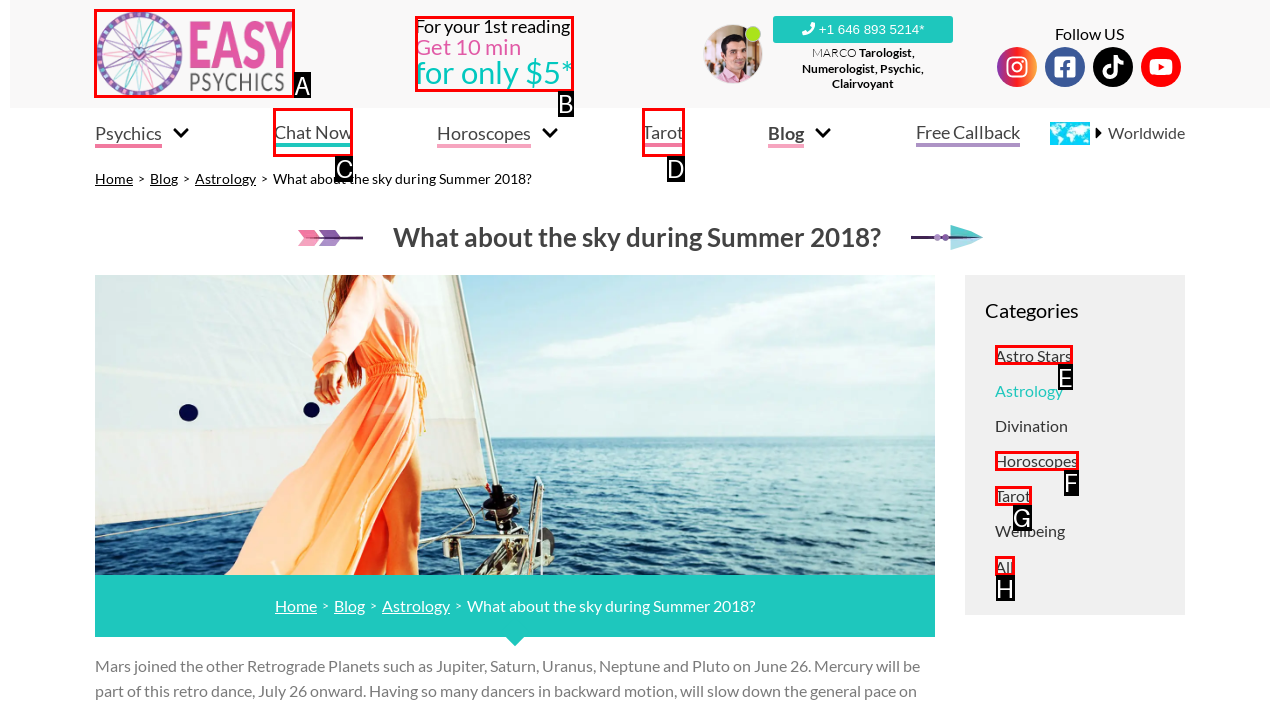Select the right option to accomplish this task: Search for lyrics. Reply with the letter corresponding to the correct UI element.

None